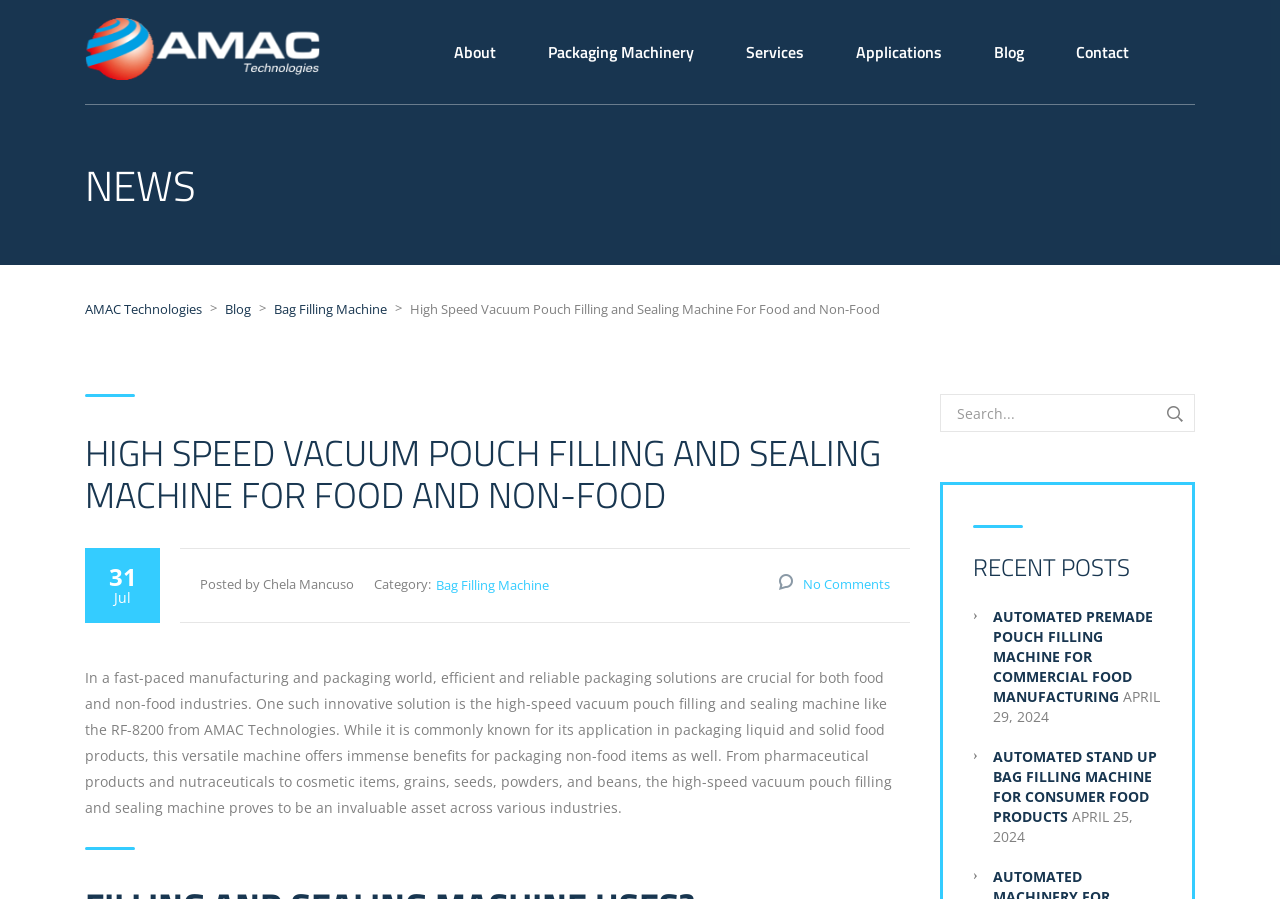What is the date of the latest article?
Using the details from the image, give an elaborate explanation to answer the question.

The date of the latest article can be found below the title of the article, where it is written as '31 Jul'.